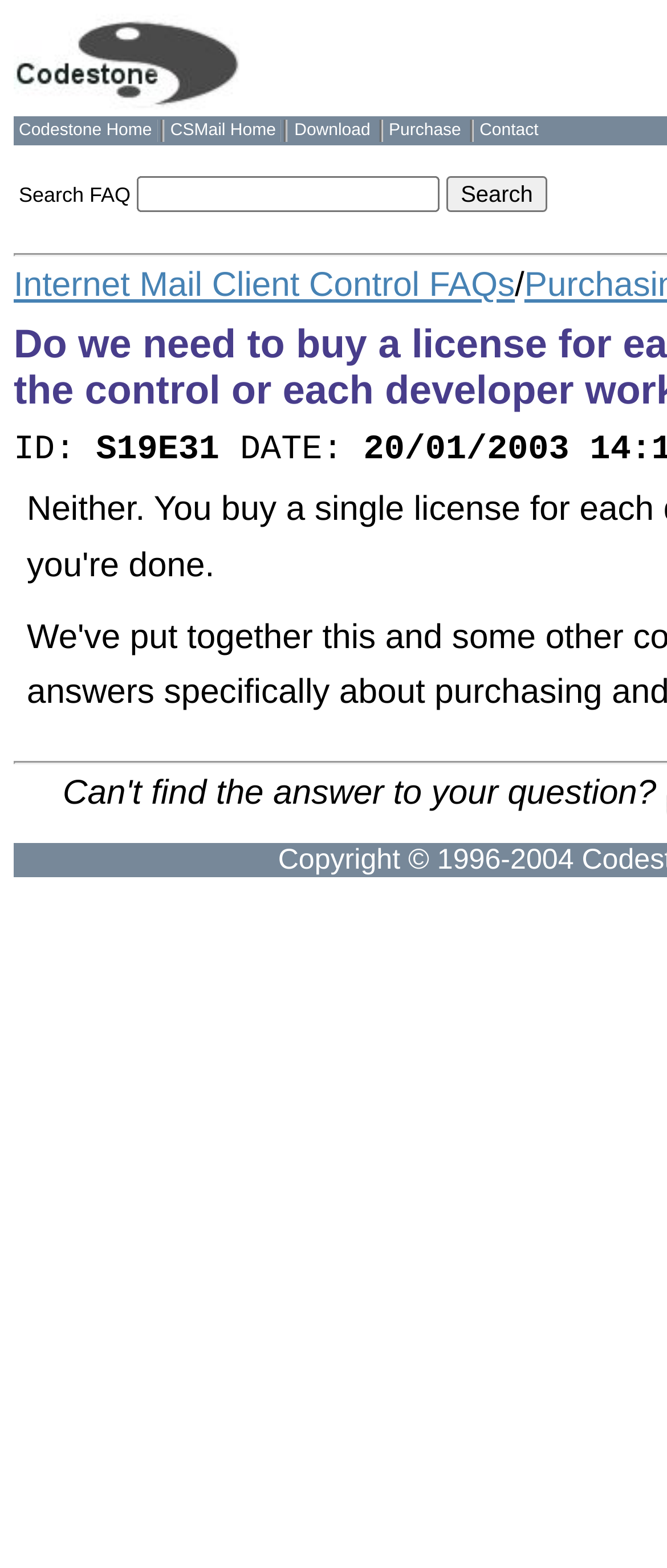Explain the contents of the webpage comprehensively.

The webpage appears to be a FAQ page or a knowledge base article from Codestone Ltd. At the top left corner, there is a logo of Codestone Ltd, accompanied by a navigation menu with links to "Codestone Home", "CSMail Home", "Download", "Purchase", and "Contact". 

Below the navigation menu, there is a search bar with a text box and a "Search" button, allowing users to search for FAQs. 

The main content of the page is a question-answer pair, with the question "Do we need to buy a license for each developer using the control or each developer working on the project?" displayed prominently. 

On the right side of the question, there is a link to "Internet Mail Client Control FAQs", which suggests that the current page is part of a larger FAQ section. 

Further down, there is a section with an ID "S19E31" and a date, which may indicate the article's identification and publication date.